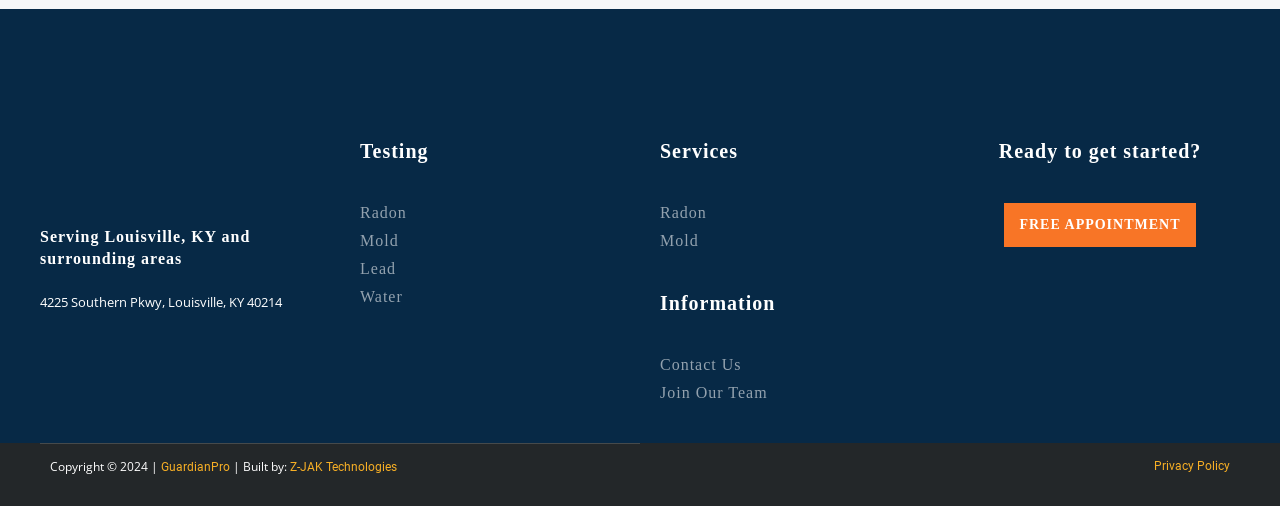Bounding box coordinates must be specified in the format (top-left x, top-left y, bottom-right x, bottom-right y). All values should be floating point numbers between 0 and 1. What are the bounding box coordinates of the UI element described as: Join Our Team

[0.516, 0.758, 0.734, 0.797]